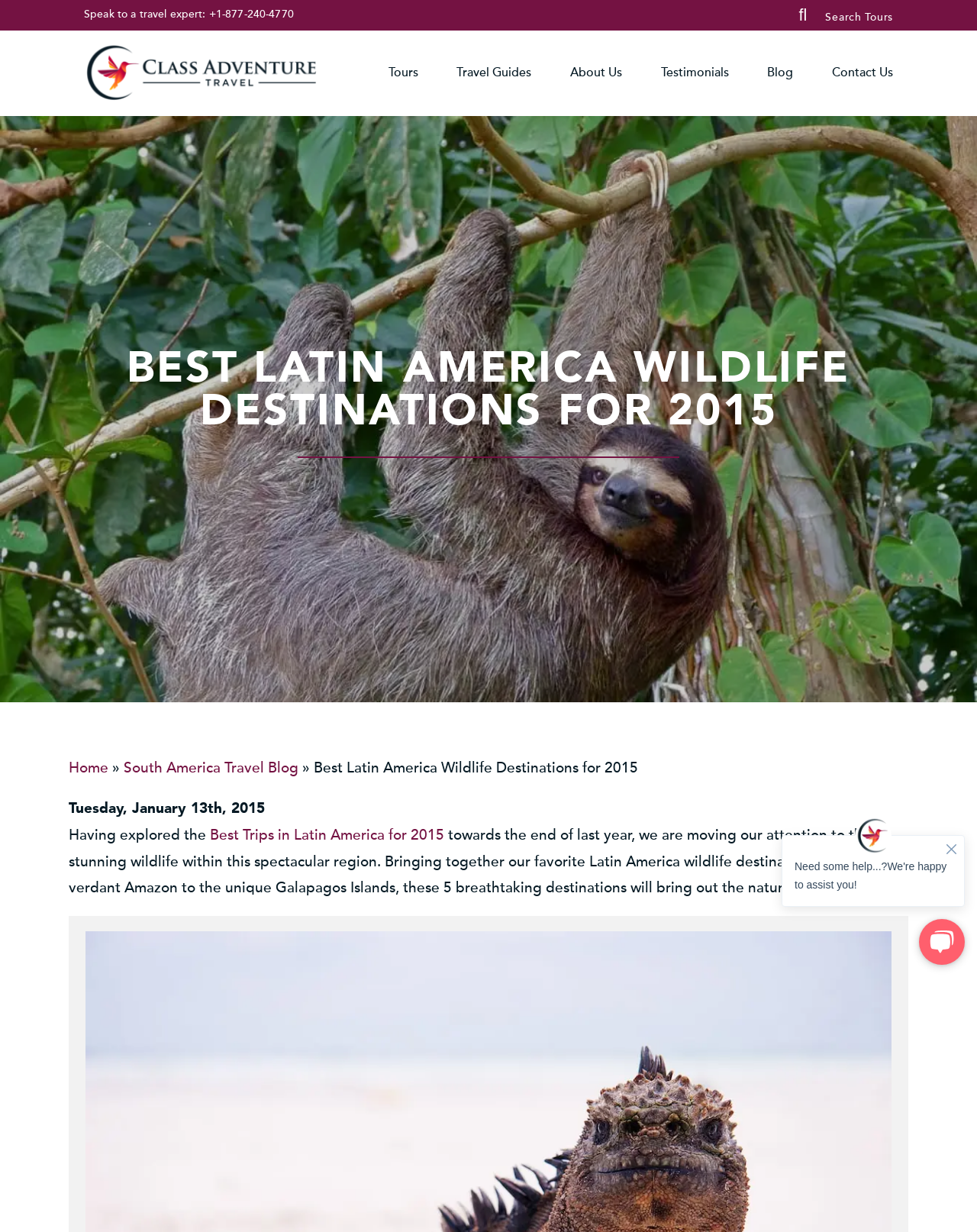Locate the bounding box coordinates of the element you need to click to accomplish the task described by this instruction: "Contact Us".

[0.852, 0.029, 0.914, 0.068]